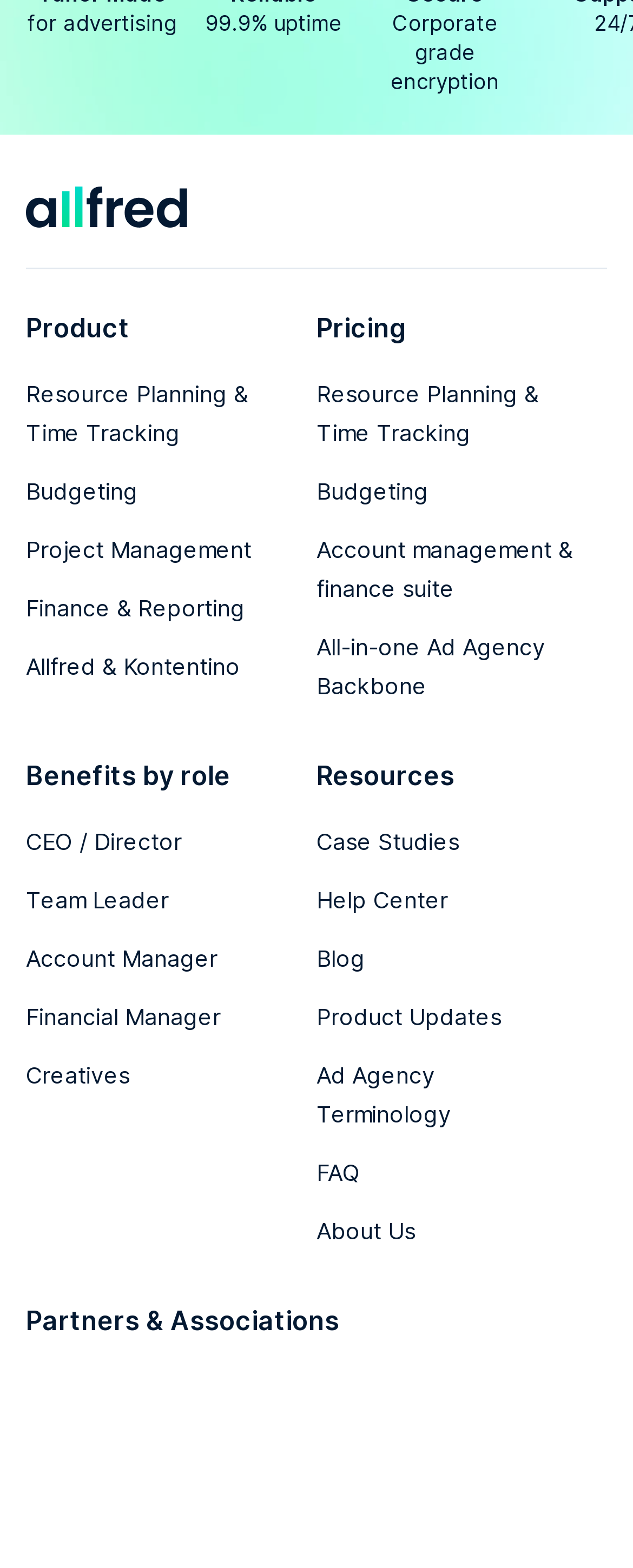What is the last partner mentioned?
Using the details shown in the screenshot, provide a comprehensive answer to the question.

The last partner mentioned on the webpage is 'effie Awards Slovak Republic', which is listed under the 'Partners & Associations' section.